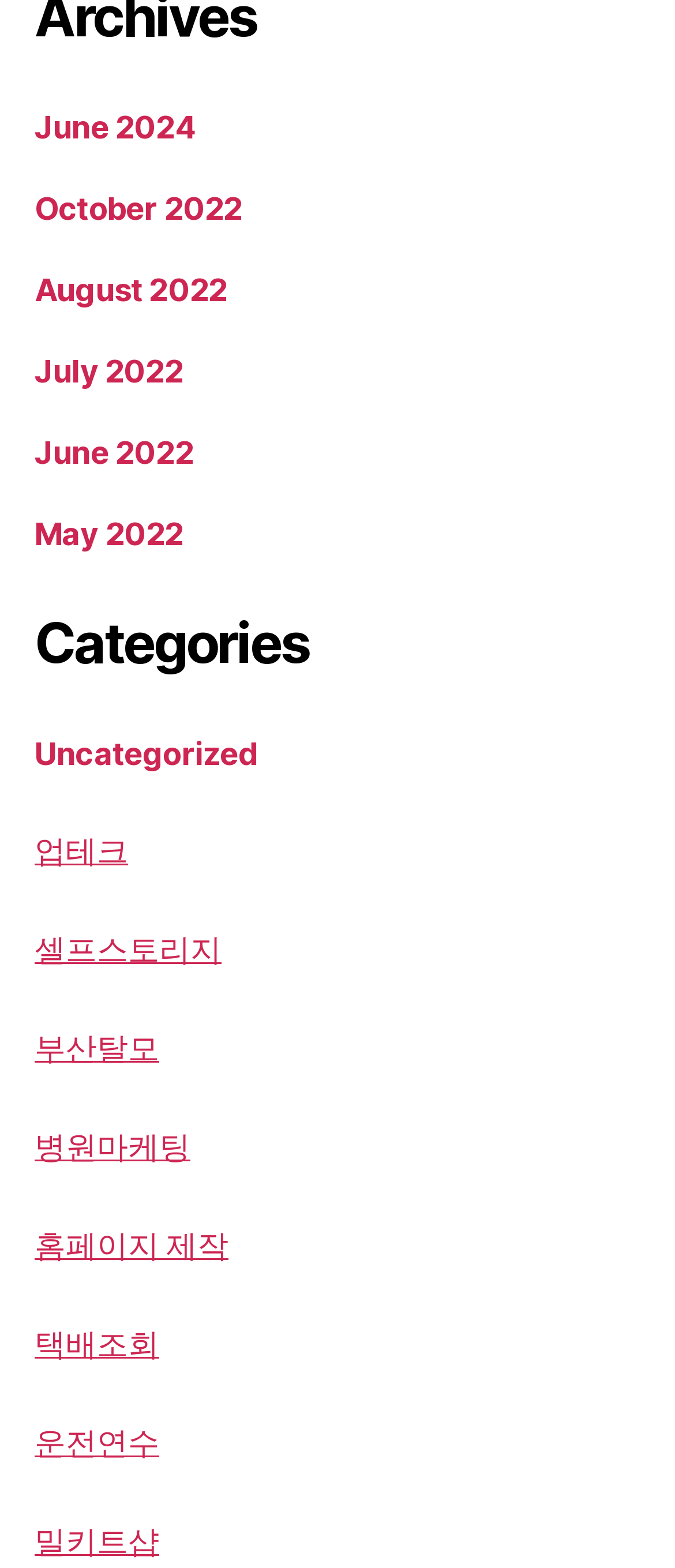Find the bounding box coordinates of the element I should click to carry out the following instruction: "browse Uncategorized category".

[0.051, 0.469, 0.383, 0.492]